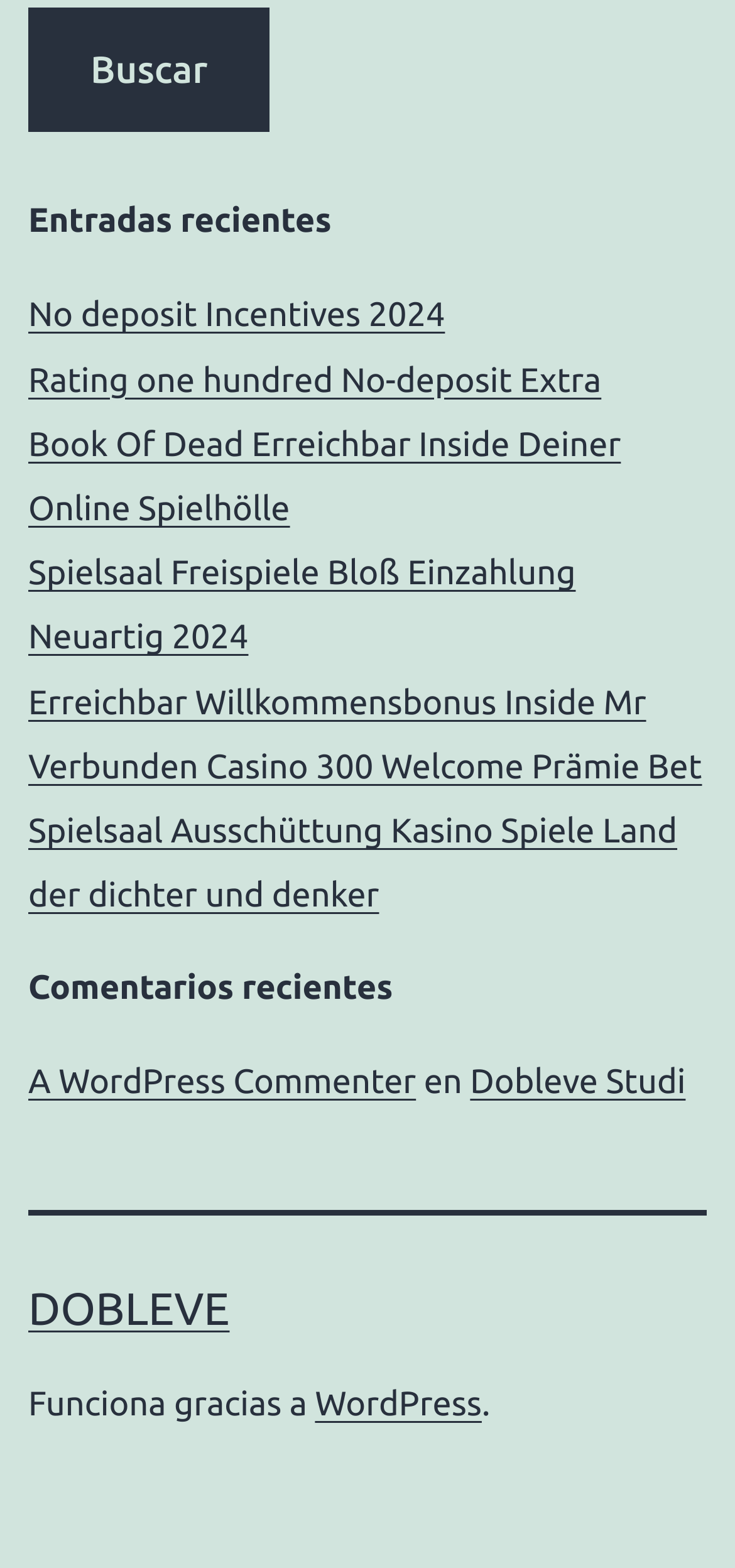Please give the bounding box coordinates of the area that should be clicked to fulfill the following instruction: "Read 'No deposit Incentives 2024' article". The coordinates should be in the format of four float numbers from 0 to 1, i.e., [left, top, right, bottom].

[0.038, 0.189, 0.605, 0.213]